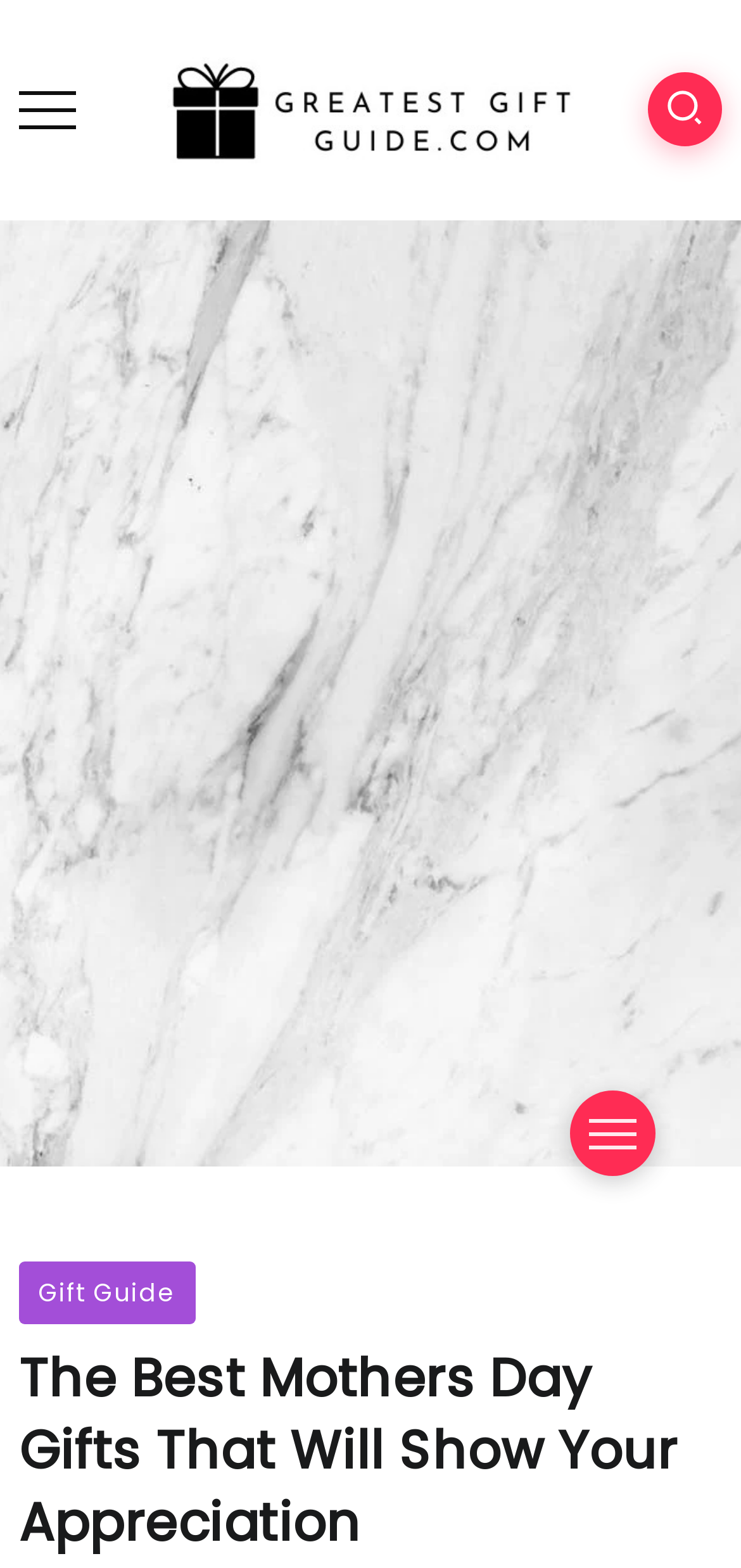Given the description Gift Guide, predict the bounding box coordinates of the UI element. Ensure the coordinates are in the format (top-left x, top-left y, bottom-right x, bottom-right y) and all values are between 0 and 1.

[0.026, 0.804, 0.264, 0.844]